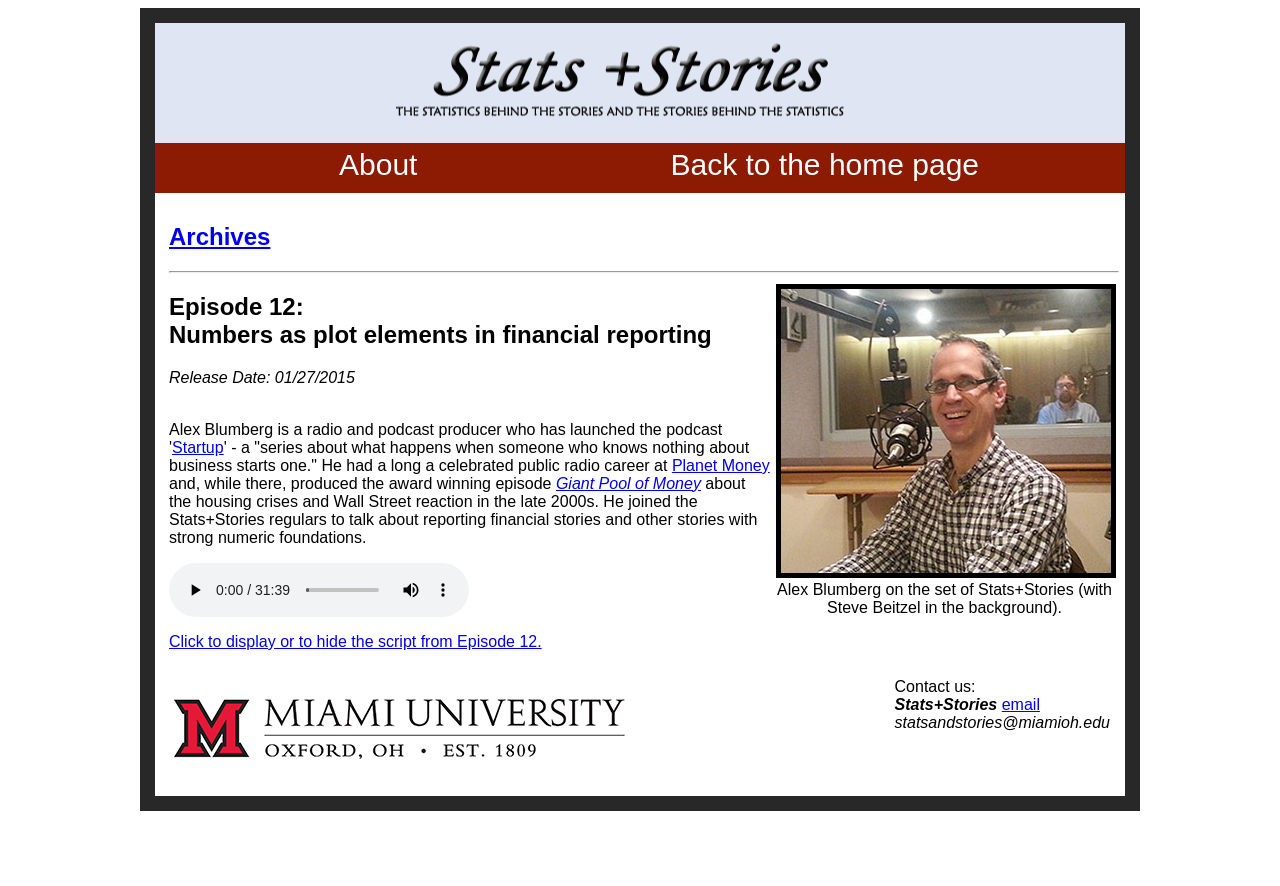Please provide a short answer using a single word or phrase for the question:
What is the name of the university associated with Stats+Stories?

Miami University